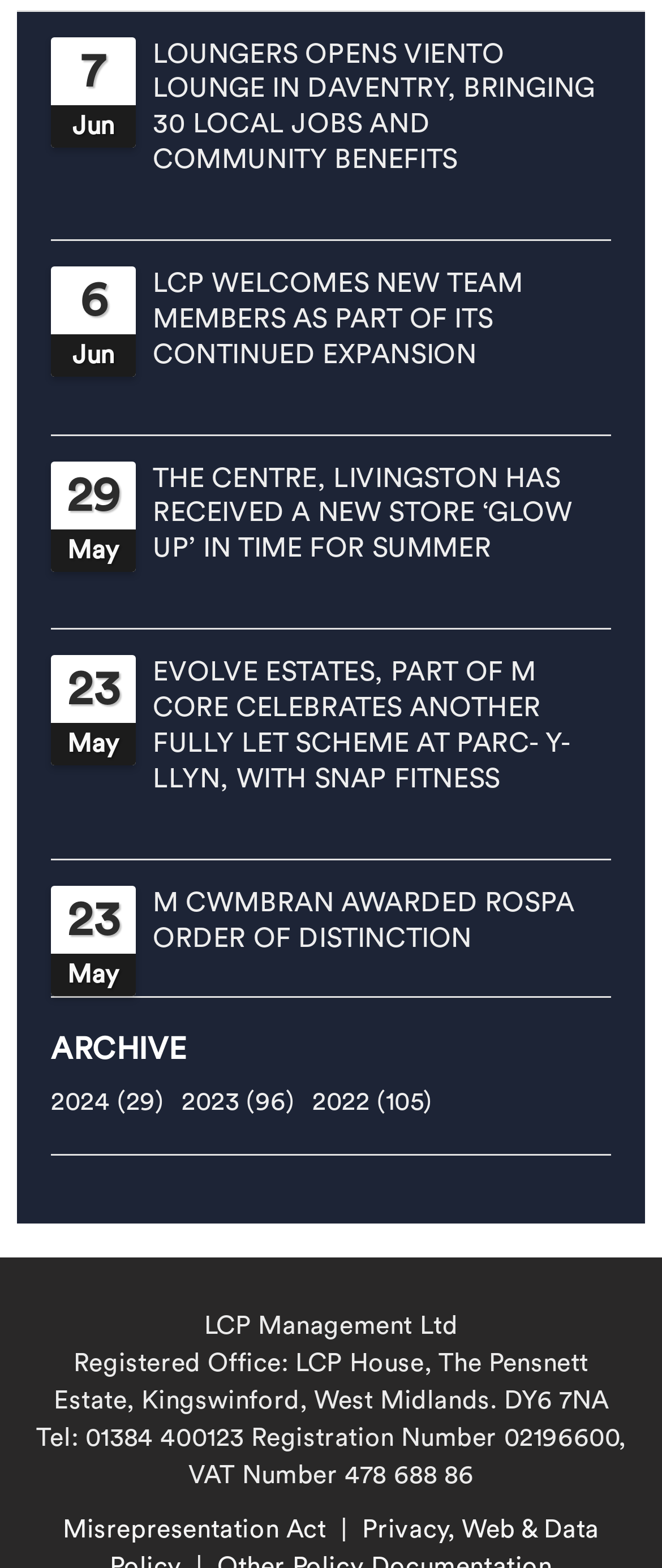Determine the bounding box coordinates of the area to click in order to meet this instruction: "Read about LOUNGERS OPENS VIENTO LOUNGE IN DAVENTRY, BRINGING 30 LOCAL JOBS AND COMMUNITY BENEFITS".

[0.231, 0.025, 0.899, 0.11]